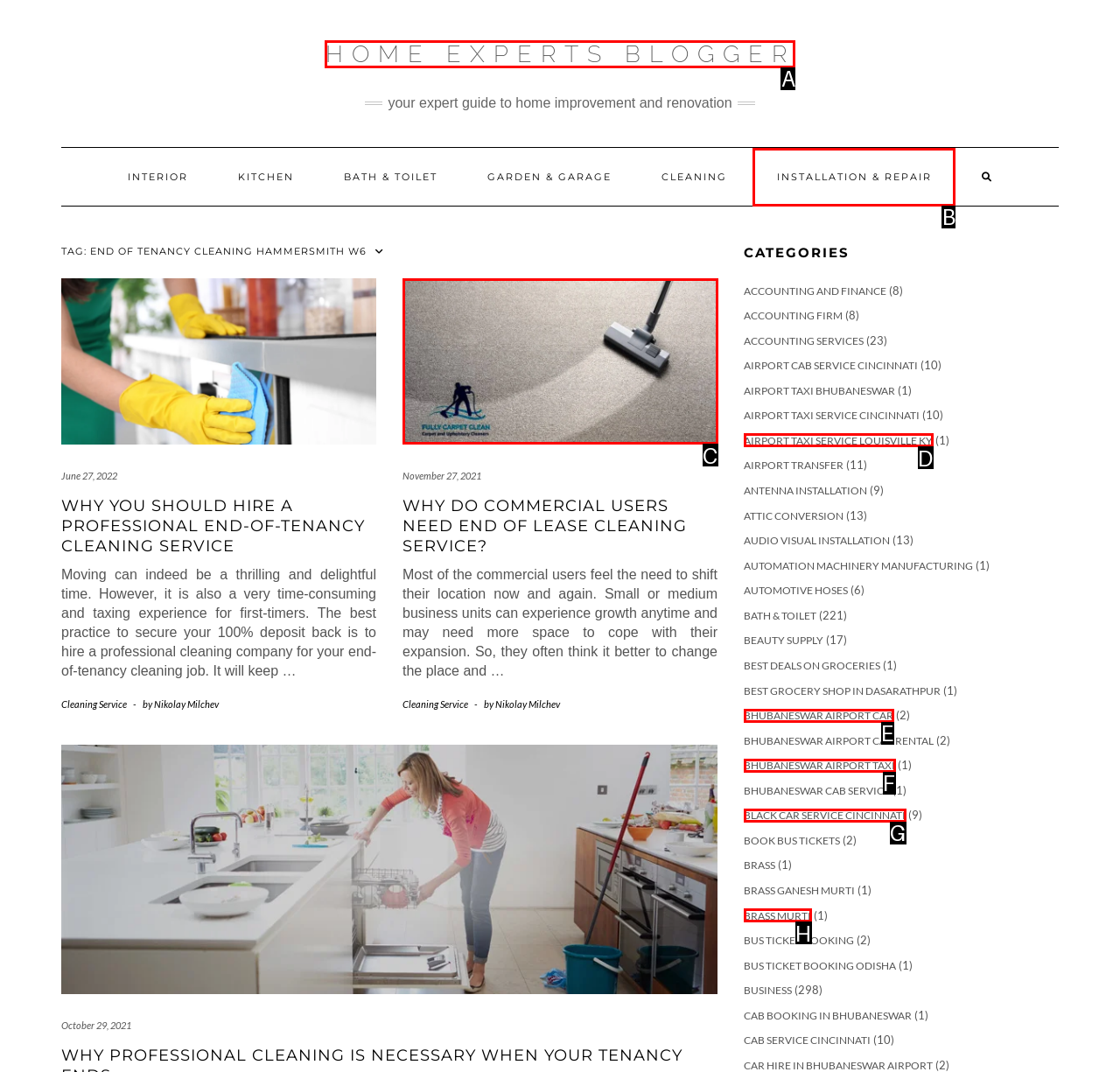Which UI element corresponds to this description: Home Experts Blogger
Reply with the letter of the correct option.

A